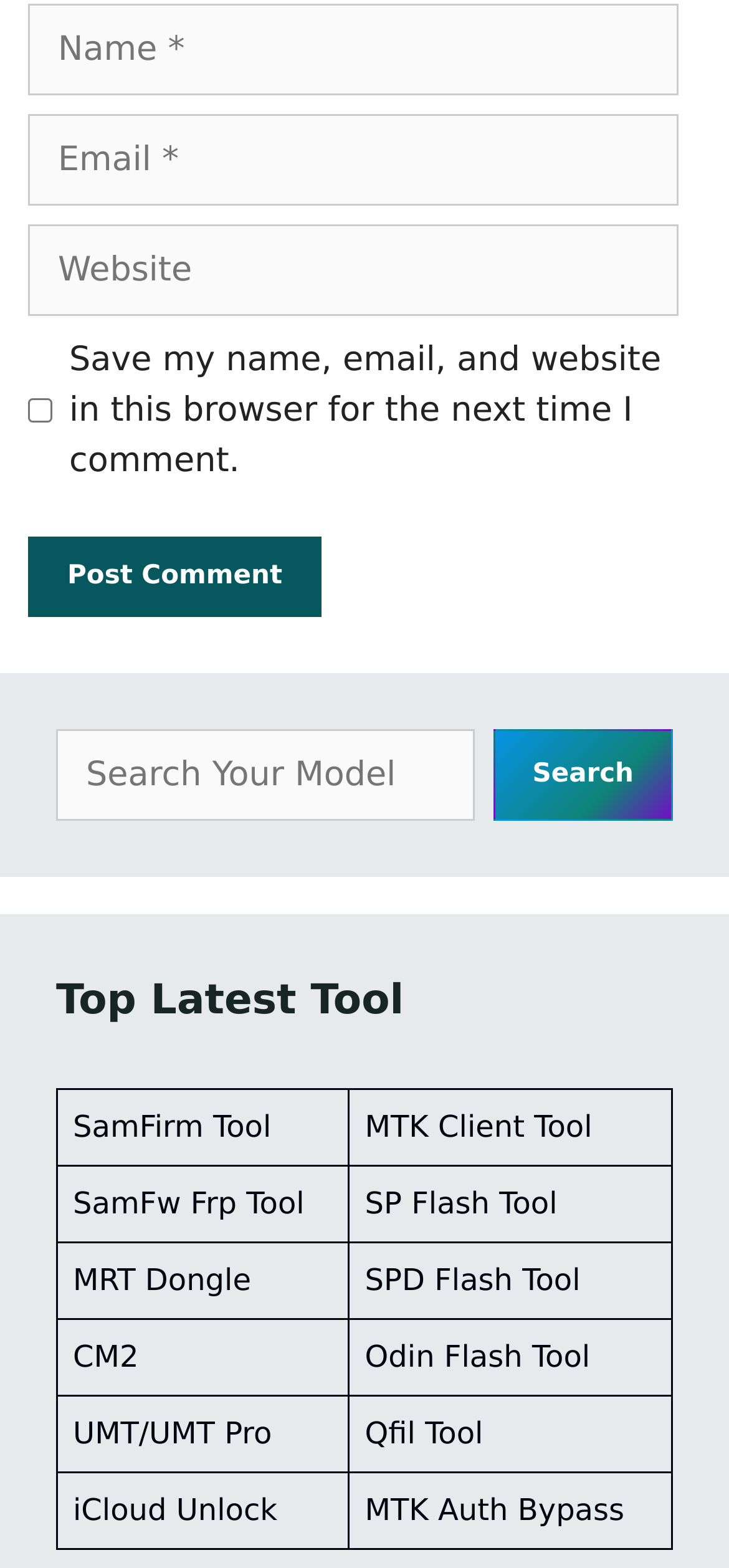What is the function of the button below the search box?
Respond with a short answer, either a single word or a phrase, based on the image.

Search